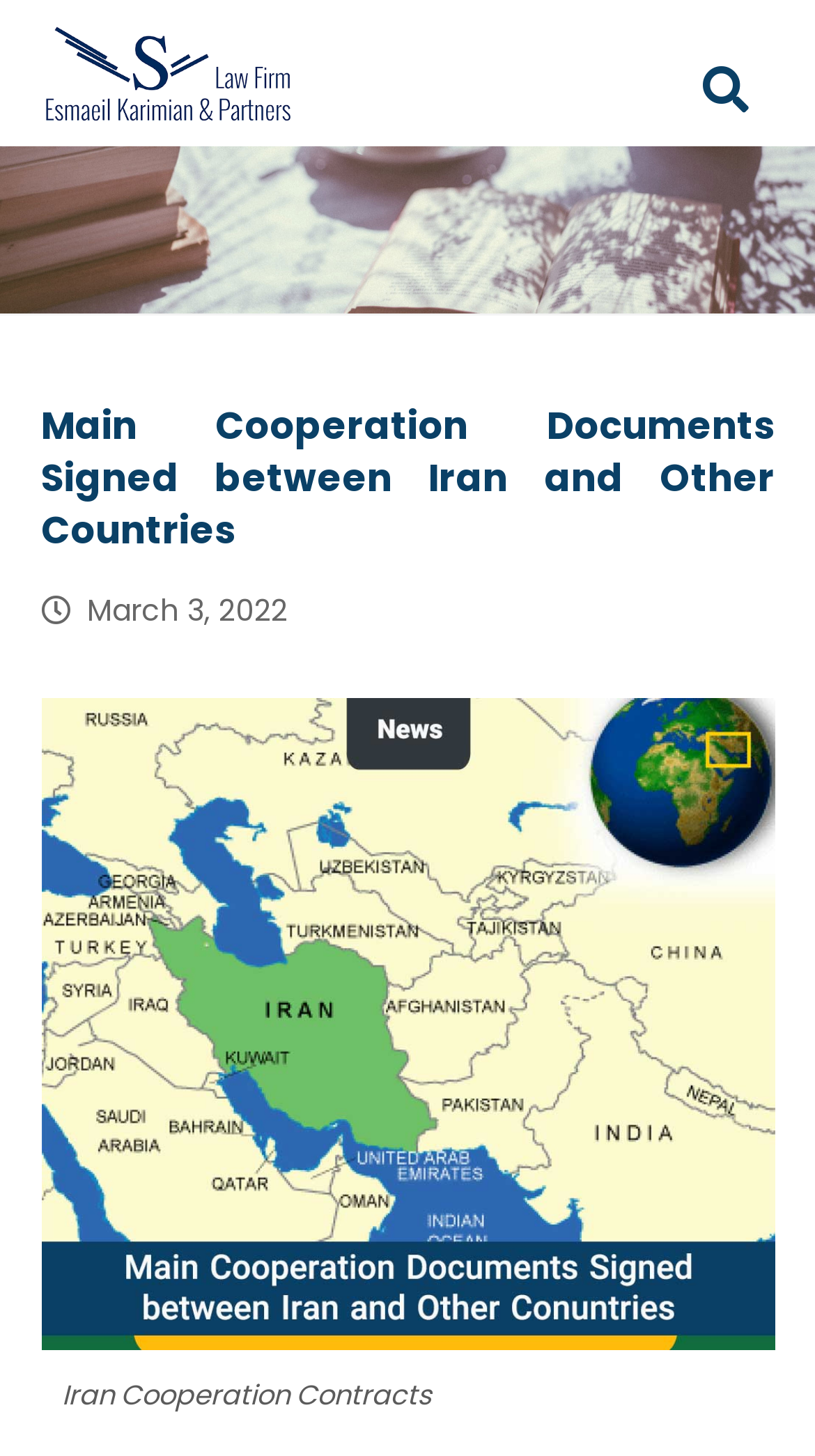Extract the heading text from the webpage.

Main Cooperation Documents Signed between Iran and Other Countries